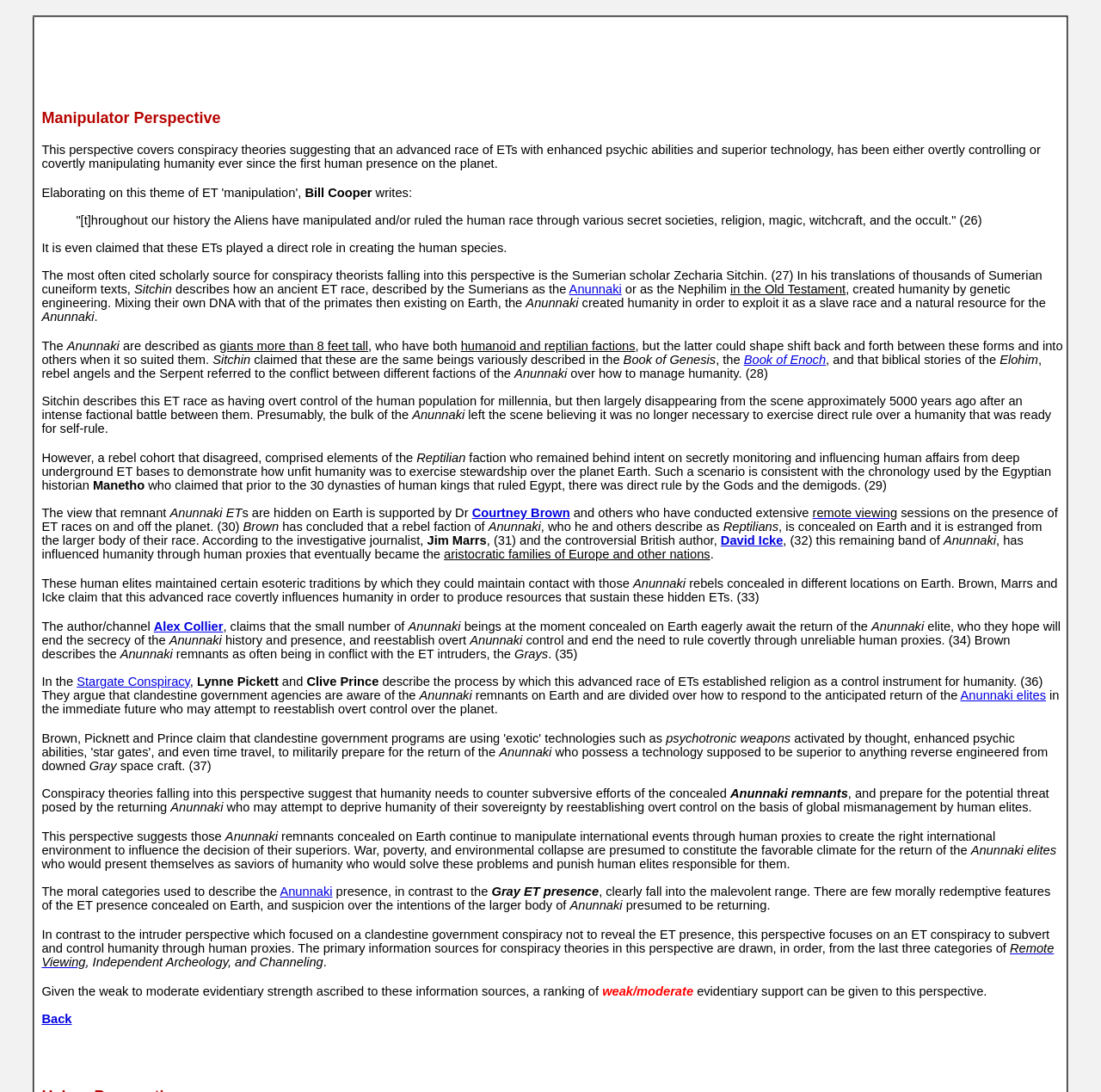Please identify the bounding box coordinates of the element I should click to complete this instruction: 'Go to the 'News' section'. The coordinates should be given as four float numbers between 0 and 1, like this: [left, top, right, bottom].

None